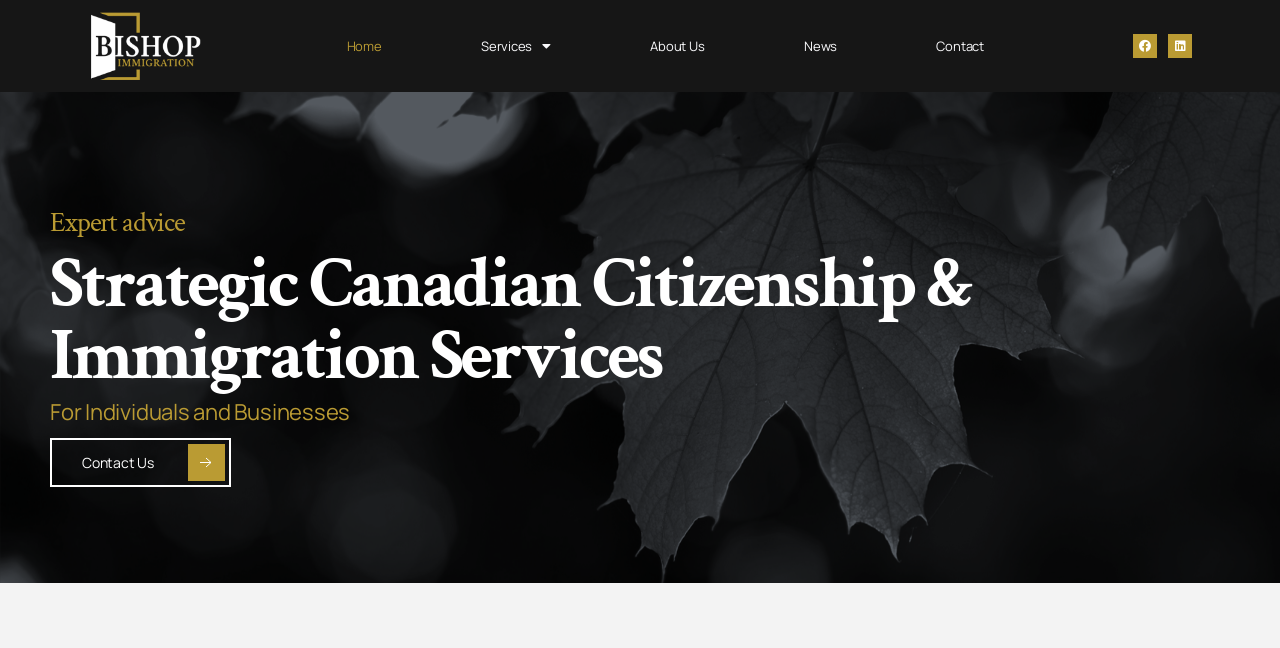Please specify the bounding box coordinates of the clickable region necessary for completing the following instruction: "Click the Contact Us link". The coordinates must consist of four float numbers between 0 and 1, i.e., [left, top, right, bottom].

[0.039, 0.675, 0.18, 0.75]